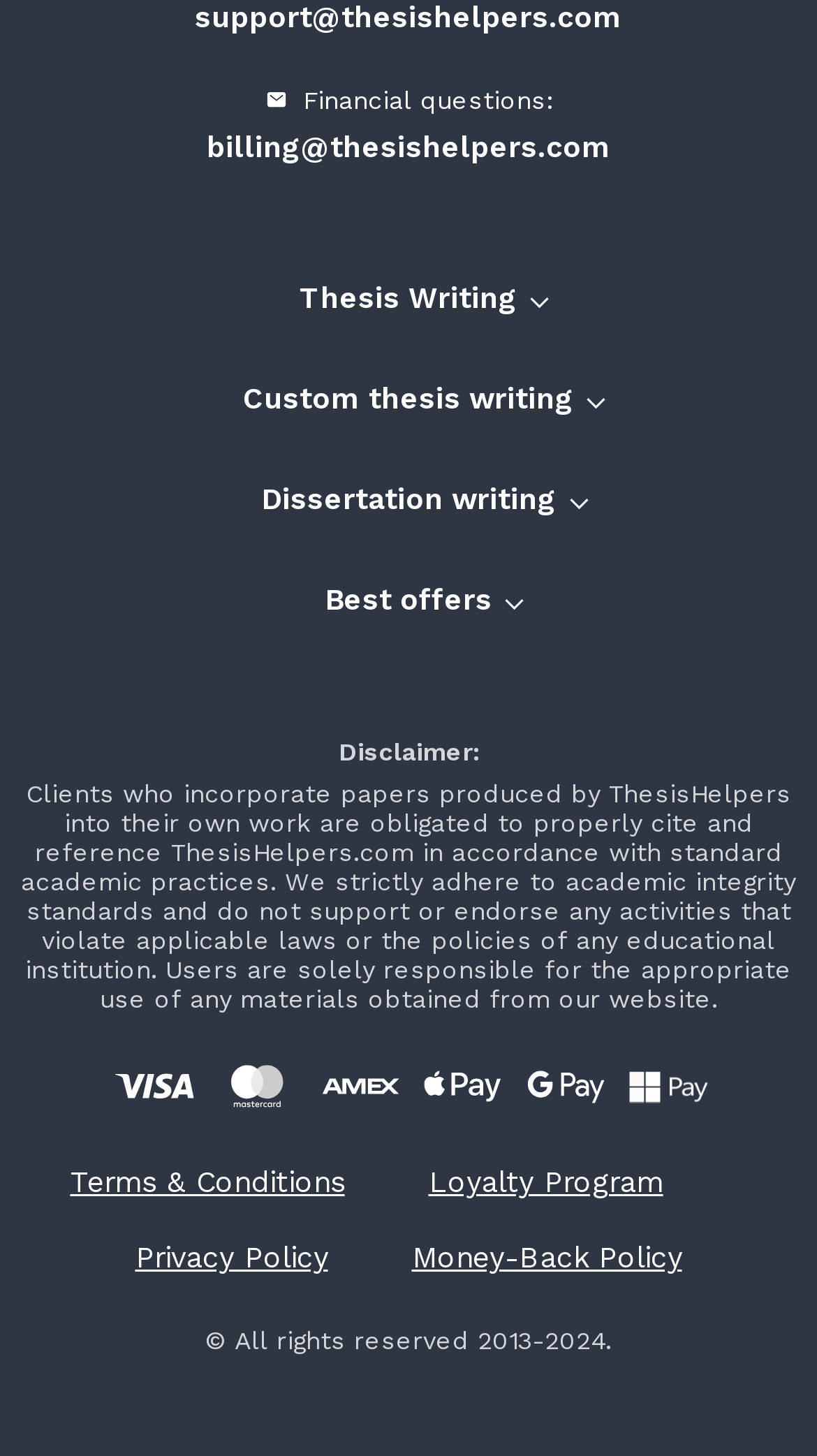Identify the bounding box coordinates for the region of the element that should be clicked to carry out the instruction: "Click on 'Masters thesis'". The bounding box coordinates should be four float numbers between 0 and 1, i.e., [left, top, right, bottom].

[0.376, 0.228, 0.624, 0.251]